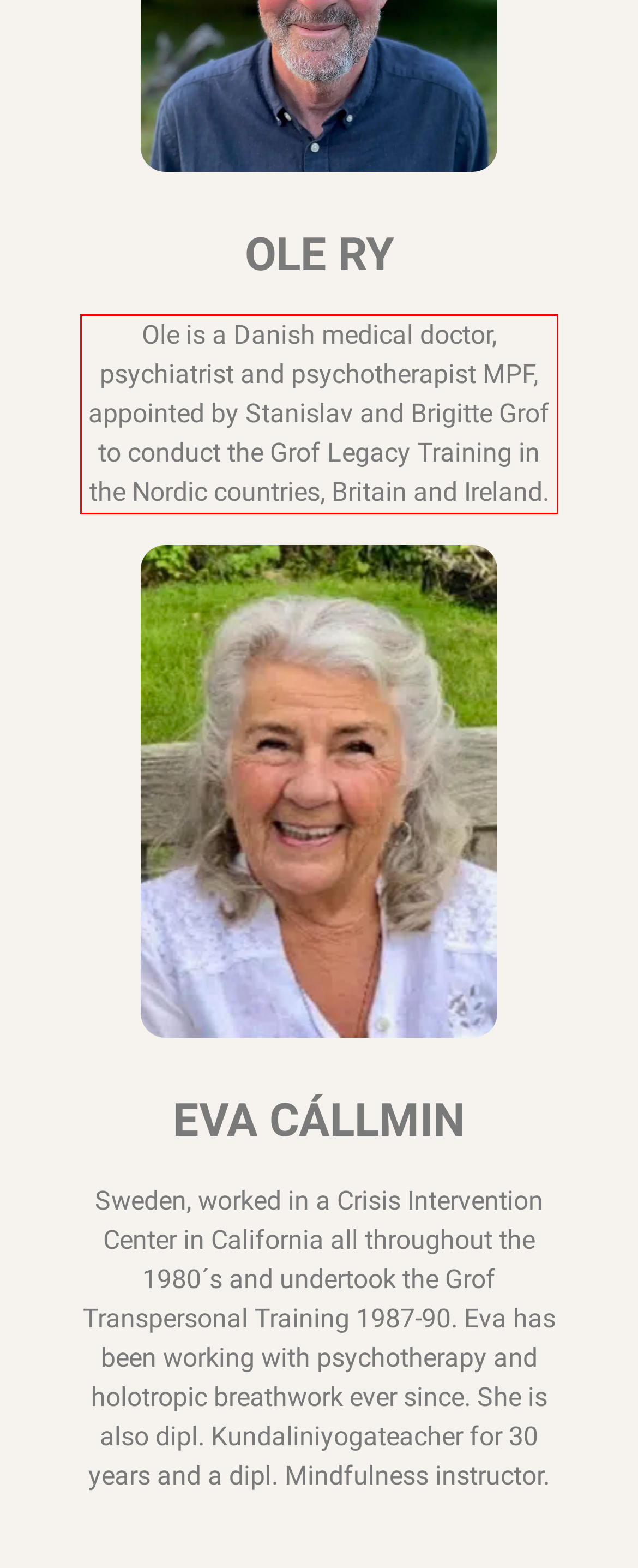Within the screenshot of the webpage, there is a red rectangle. Please recognize and generate the text content inside this red bounding box.

Ole is a Danish medical doctor, psychiatrist and psychotherapist MPF, appointed by Stanislav and Brigitte Grof to conduct the Grof Legacy Training in the Nordic countries, Britain and Ireland.